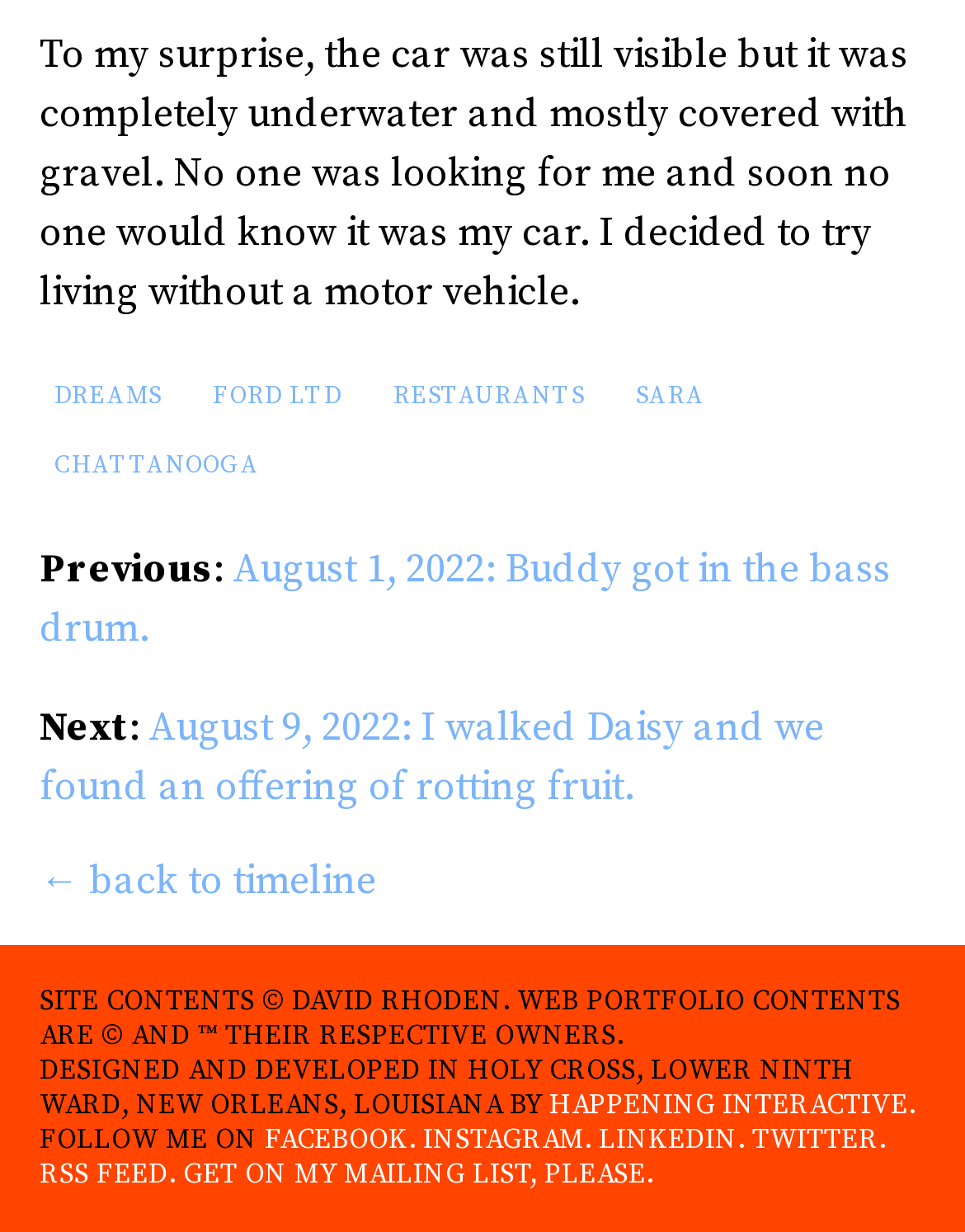Please specify the bounding box coordinates of the clickable section necessary to execute the following command: "Visit the 'FORD LTD' page".

[0.205, 0.299, 0.369, 0.339]